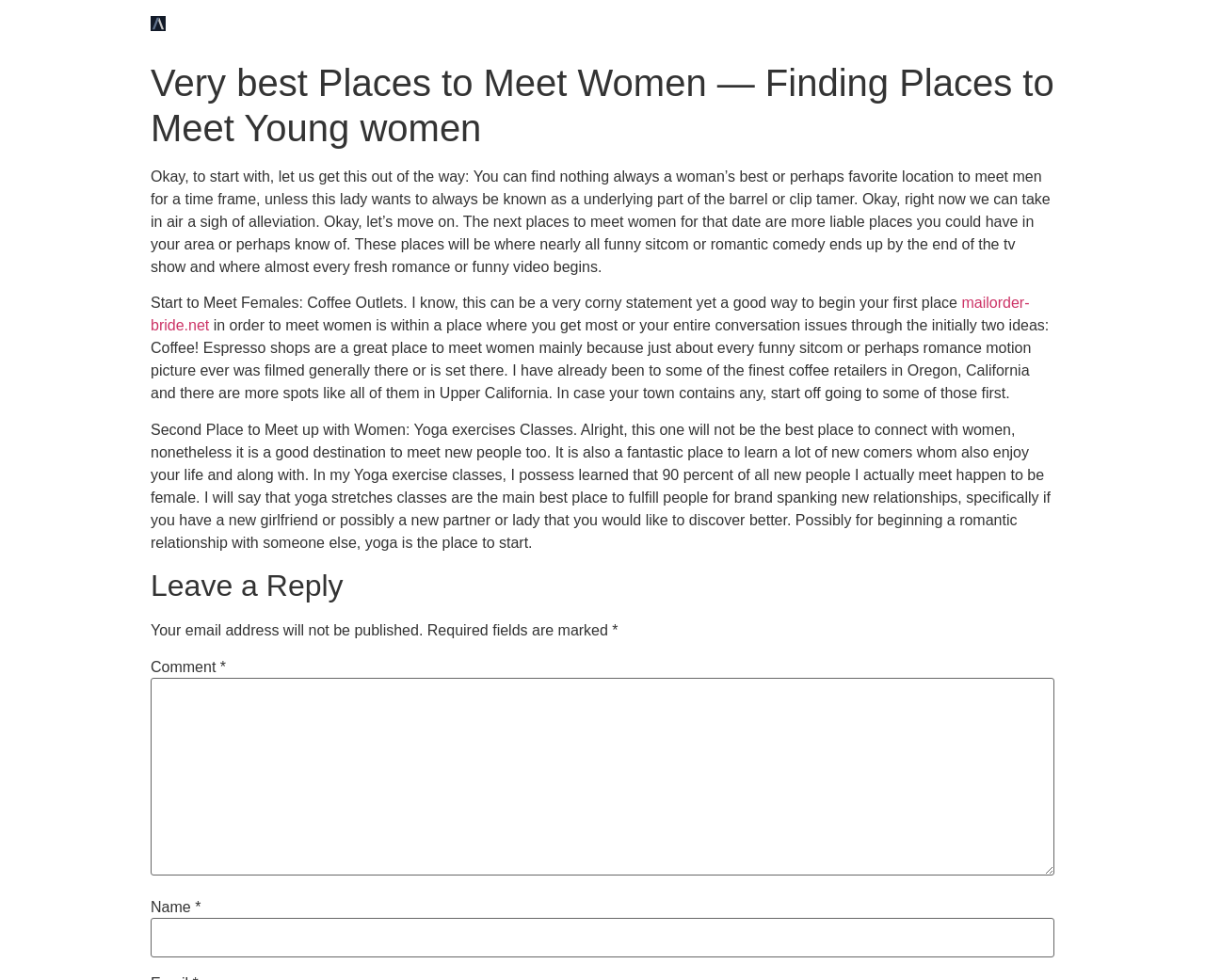Answer the question below in one word or phrase:
What is required to be filled in when leaving a comment?

Name and Comment